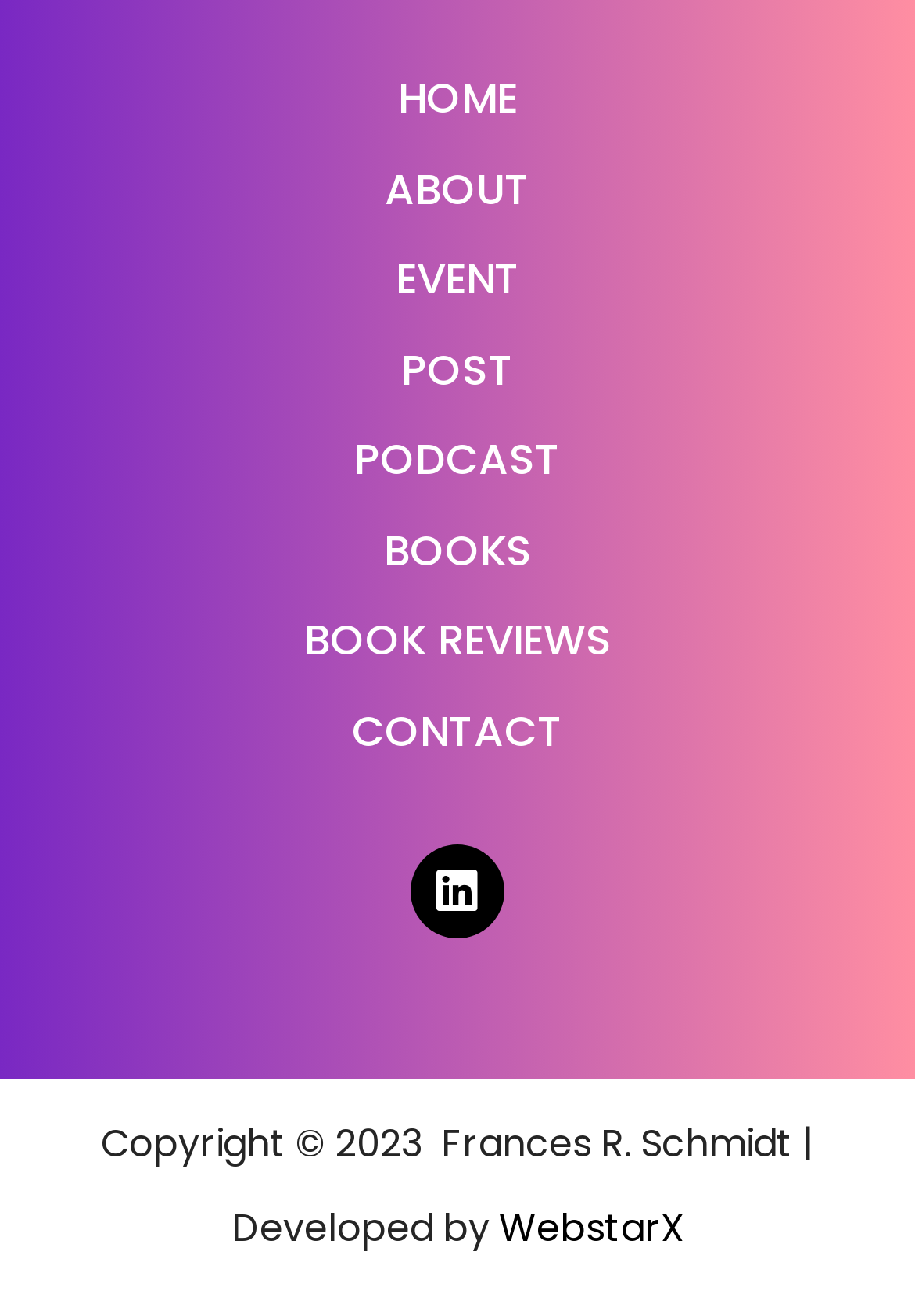How many social media links are present?
Based on the image, respond with a single word or phrase.

1